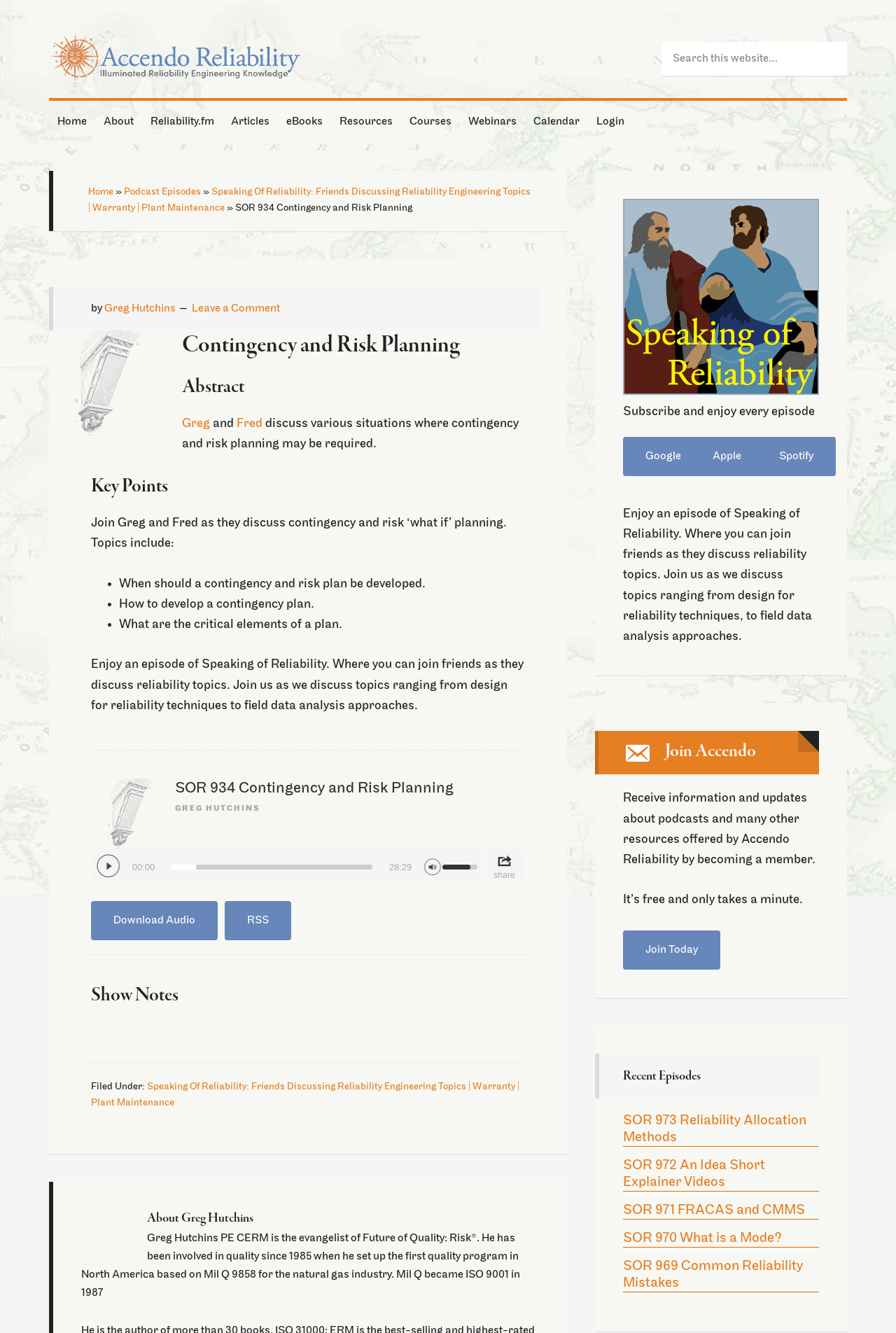Please find the bounding box coordinates of the element that must be clicked to perform the given instruction: "Listen to the podcast". The coordinates should be four float numbers from 0 to 1, i.e., [left, top, right, bottom].

[0.108, 0.641, 0.134, 0.659]